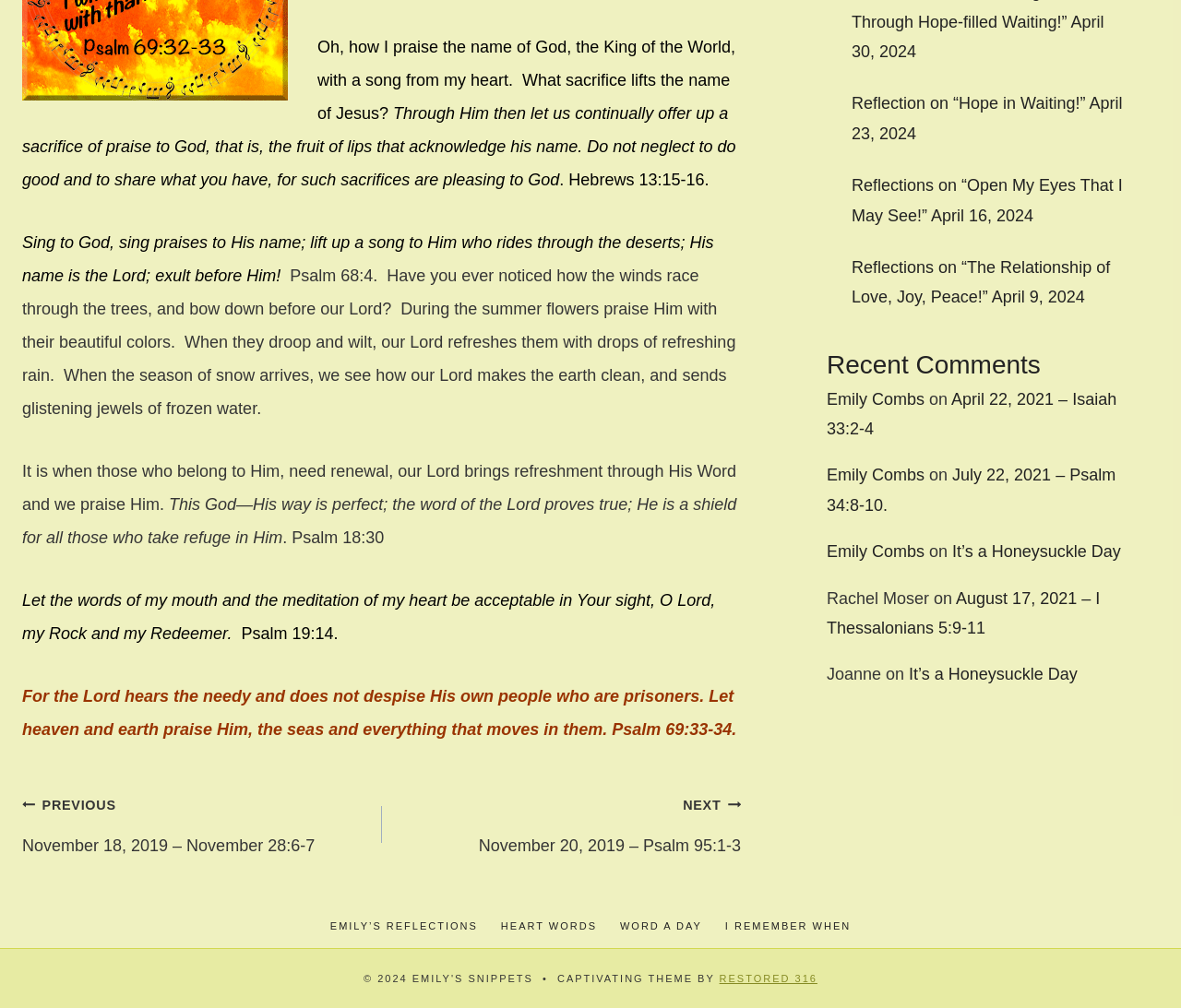Predict the bounding box for the UI component with the following description: "Heart Words".

[0.414, 0.905, 0.515, 0.932]